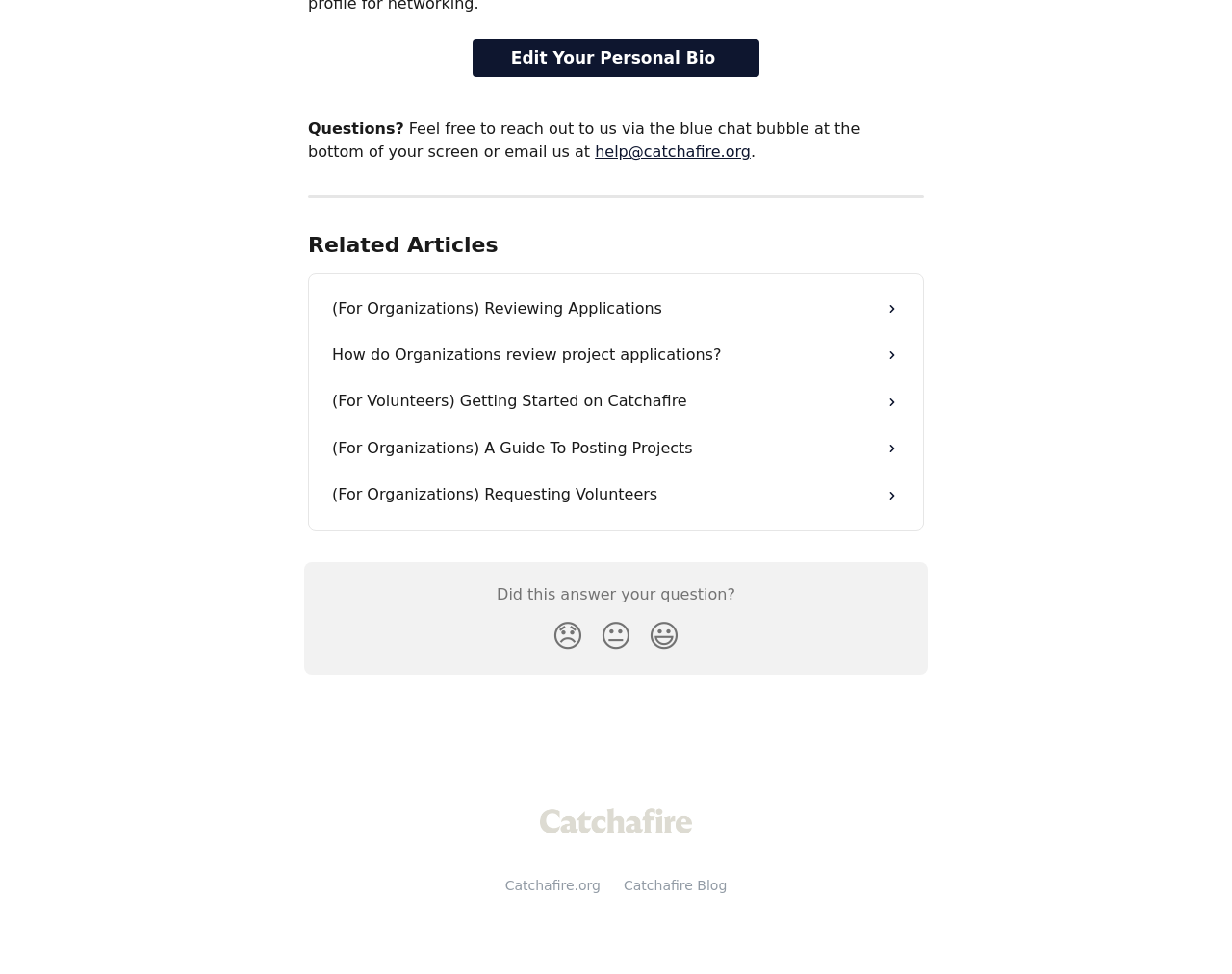What is the topic of the related articles?
Look at the image and provide a short answer using one word or a phrase.

Catchafire usage